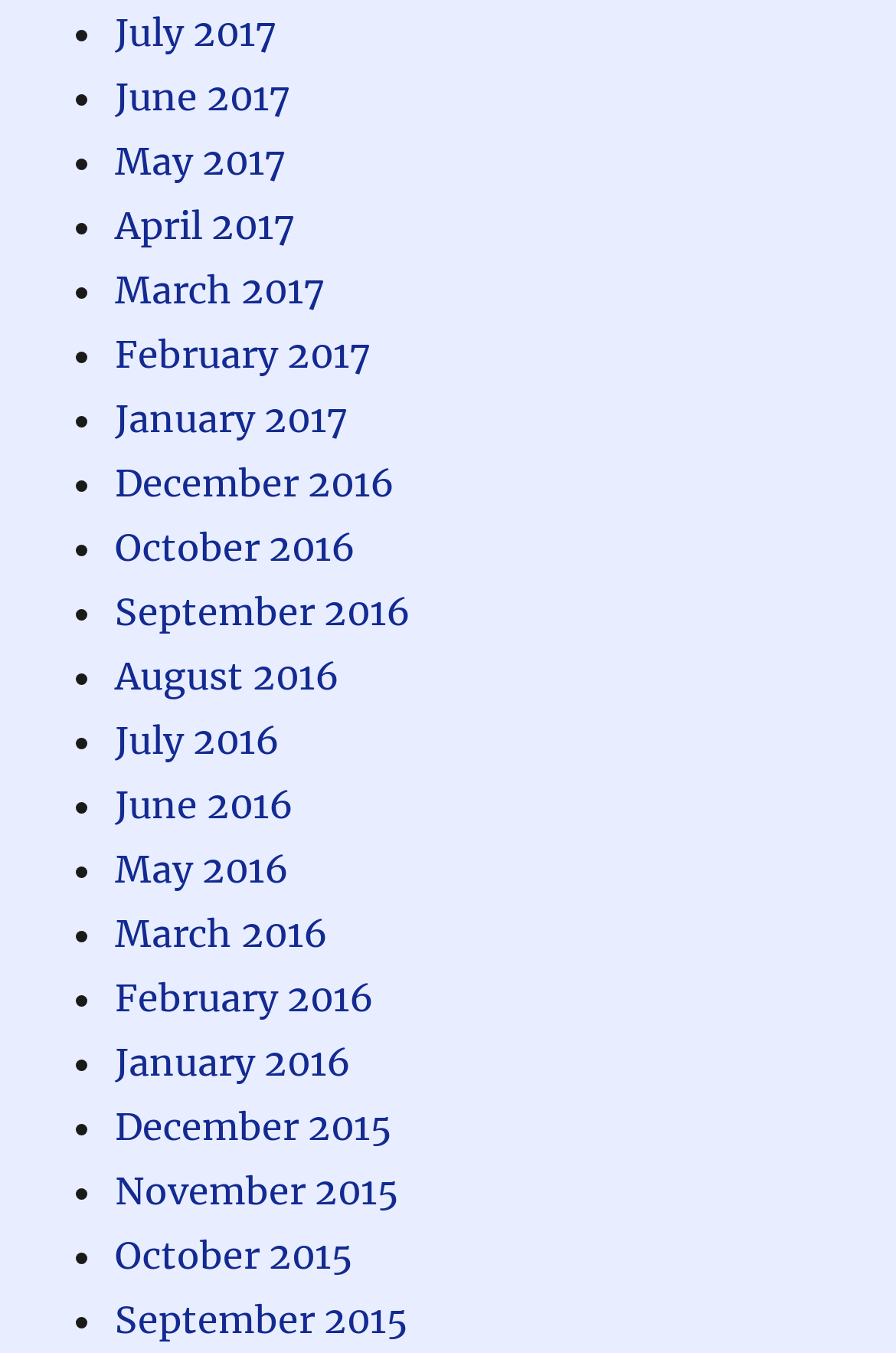Could you locate the bounding box coordinates for the section that should be clicked to accomplish this task: "view May 2017".

[0.128, 0.102, 0.318, 0.136]